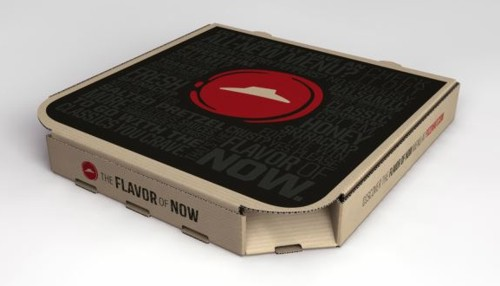Describe all elements and aspects of the image.

The image showcases the new take-out pizza box design introduced by Pizza Hut, featuring a contemporary aesthetic that aligns with their "Flavor of Now" campaign. The box has a sleek, black exterior adorned with a bold red logo of the iconic Pizza Hut roof, creating a striking visual contrast. Surrounding the logo is text that highlights various menu elements showcasing Pizza Hut's commitment to innovation with new toppings and flavors. This modern packaging reflects the brand's evolution as it aims to elevate its image and offerings in a competitive market, appealing to both traditional customers and new audiences seeking a fresh dining experience.